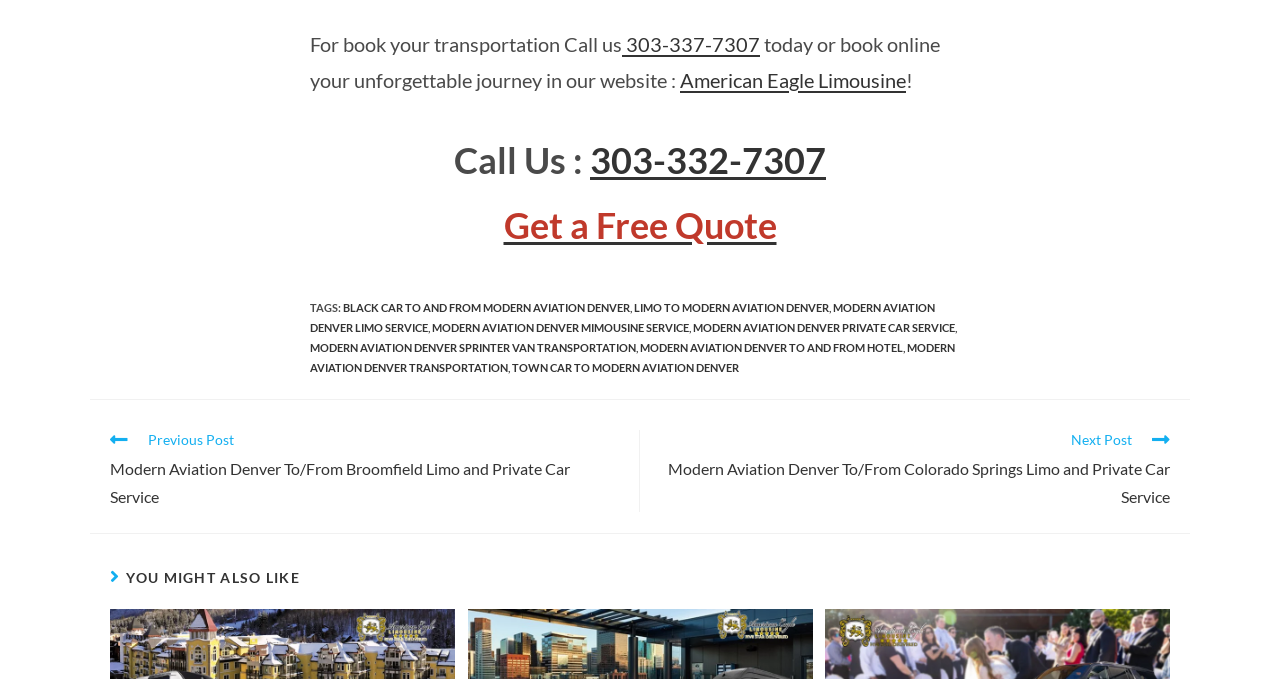Determine the bounding box coordinates of the clickable element to achieve the following action: 'Get a free quote'. Provide the coordinates as four float values between 0 and 1, formatted as [left, top, right, bottom].

[0.393, 0.298, 0.607, 0.363]